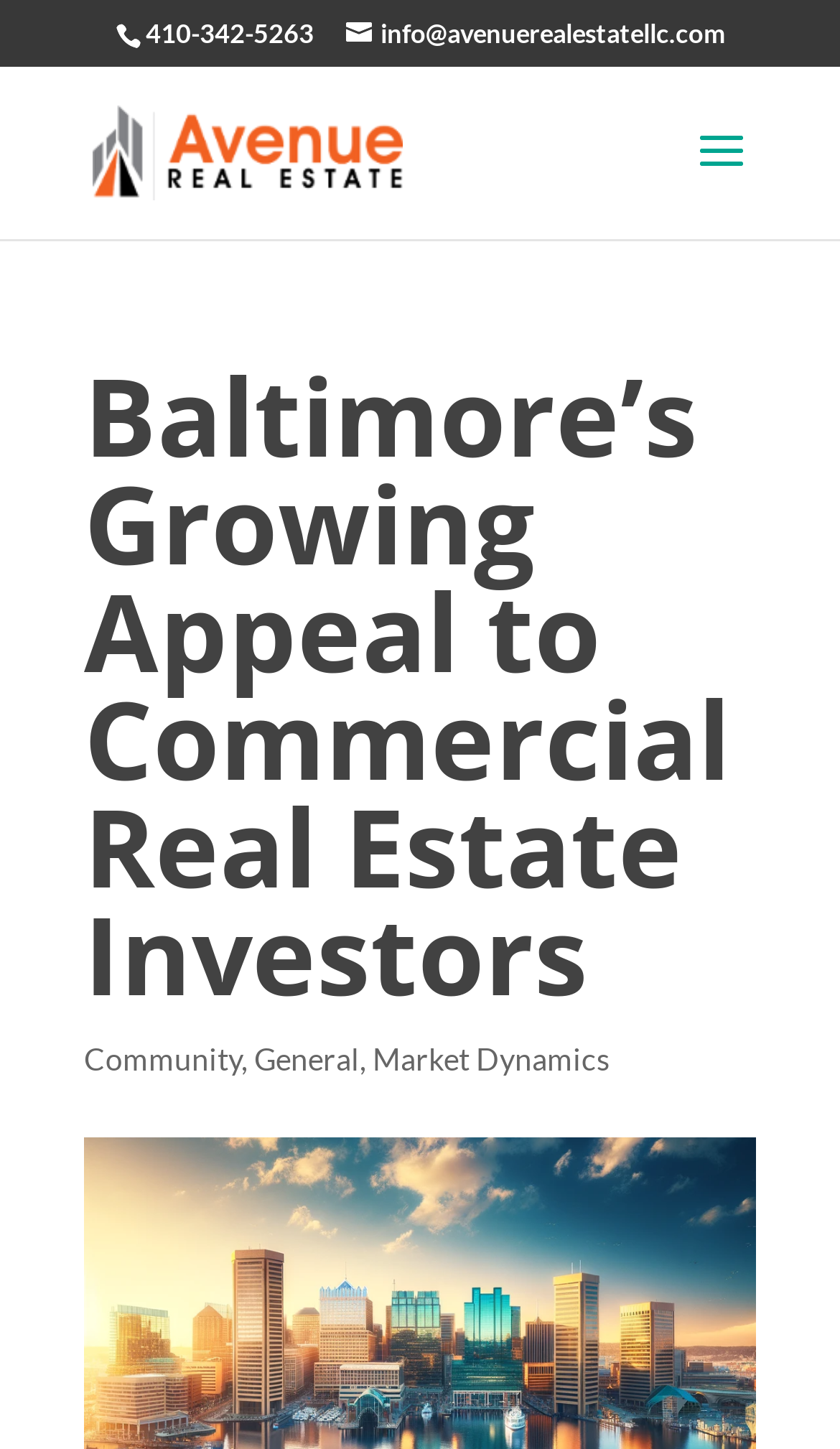Please specify the bounding box coordinates in the format (top-left x, top-left y, bottom-right x, bottom-right y), with all values as floating point numbers between 0 and 1. Identify the bounding box of the UI element described by: alt="Avenue Real Estate"

[0.11, 0.086, 0.479, 0.12]